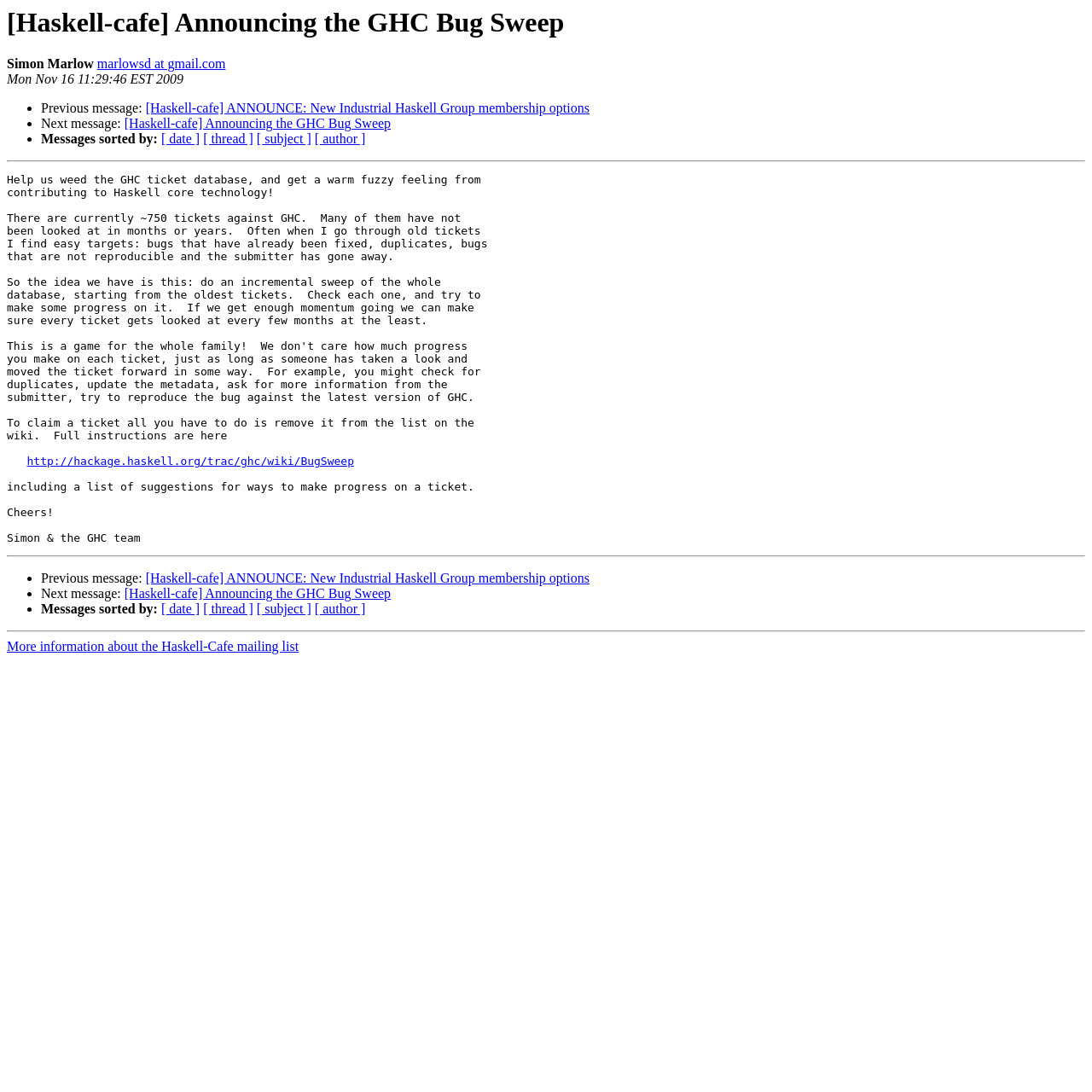Specify the bounding box coordinates of the element's area that should be clicked to execute the given instruction: "Visit the GHC Bug Sweep wiki page". The coordinates should be four float numbers between 0 and 1, i.e., [left, top, right, bottom].

[0.025, 0.417, 0.324, 0.428]